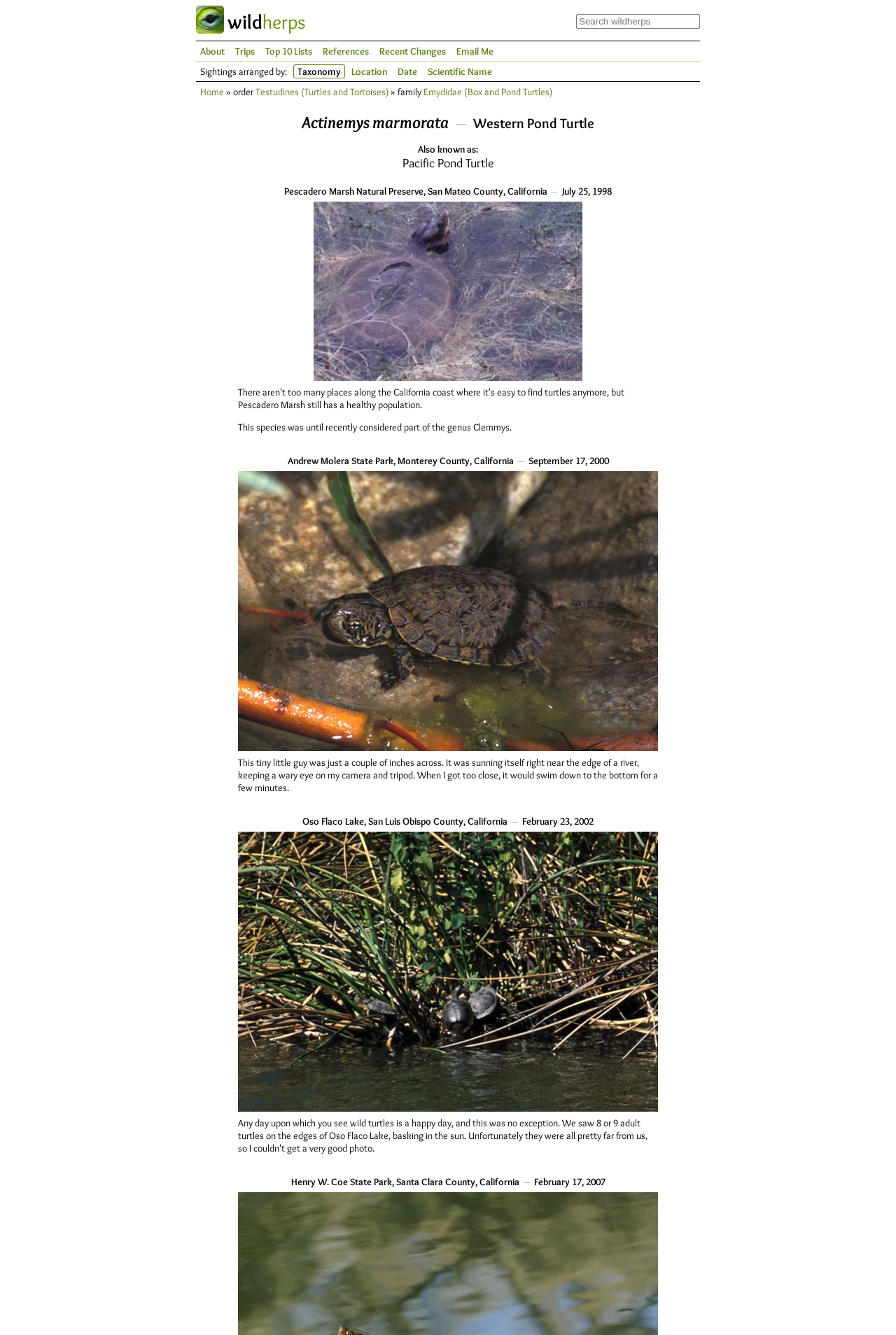What is the scientific name of the Western Pond Turtle?
Please respond to the question with a detailed and well-explained answer.

I found the scientific name by looking at the text 'Actinemys marmorata' which is located below the text 'Western Pond Turtle' and above the text 'Also known as:'.